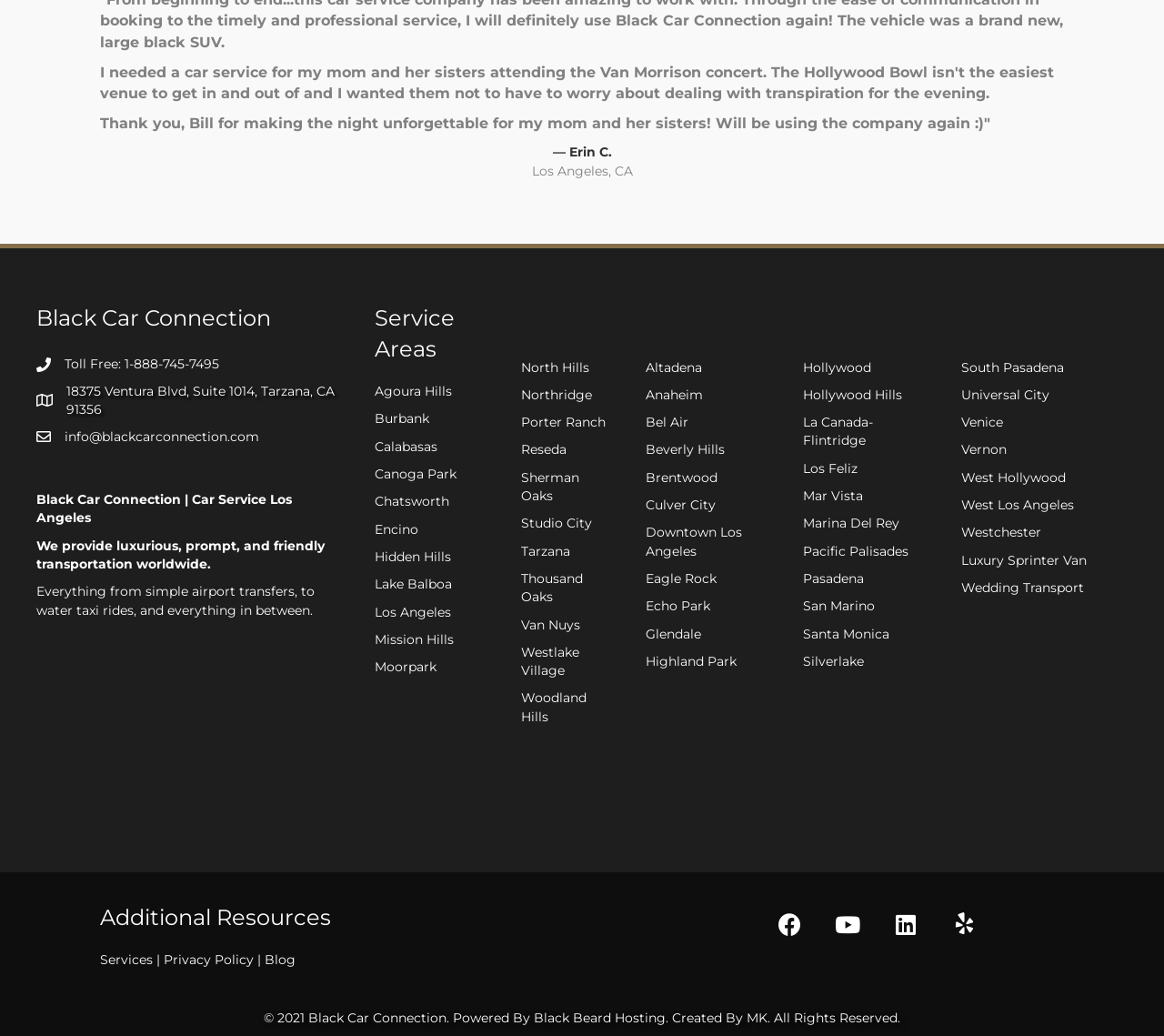Based on what you see in the screenshot, provide a thorough answer to this question: What is the copyright year?

The copyright year is mentioned at the bottom of the webpage as '© 2021'.